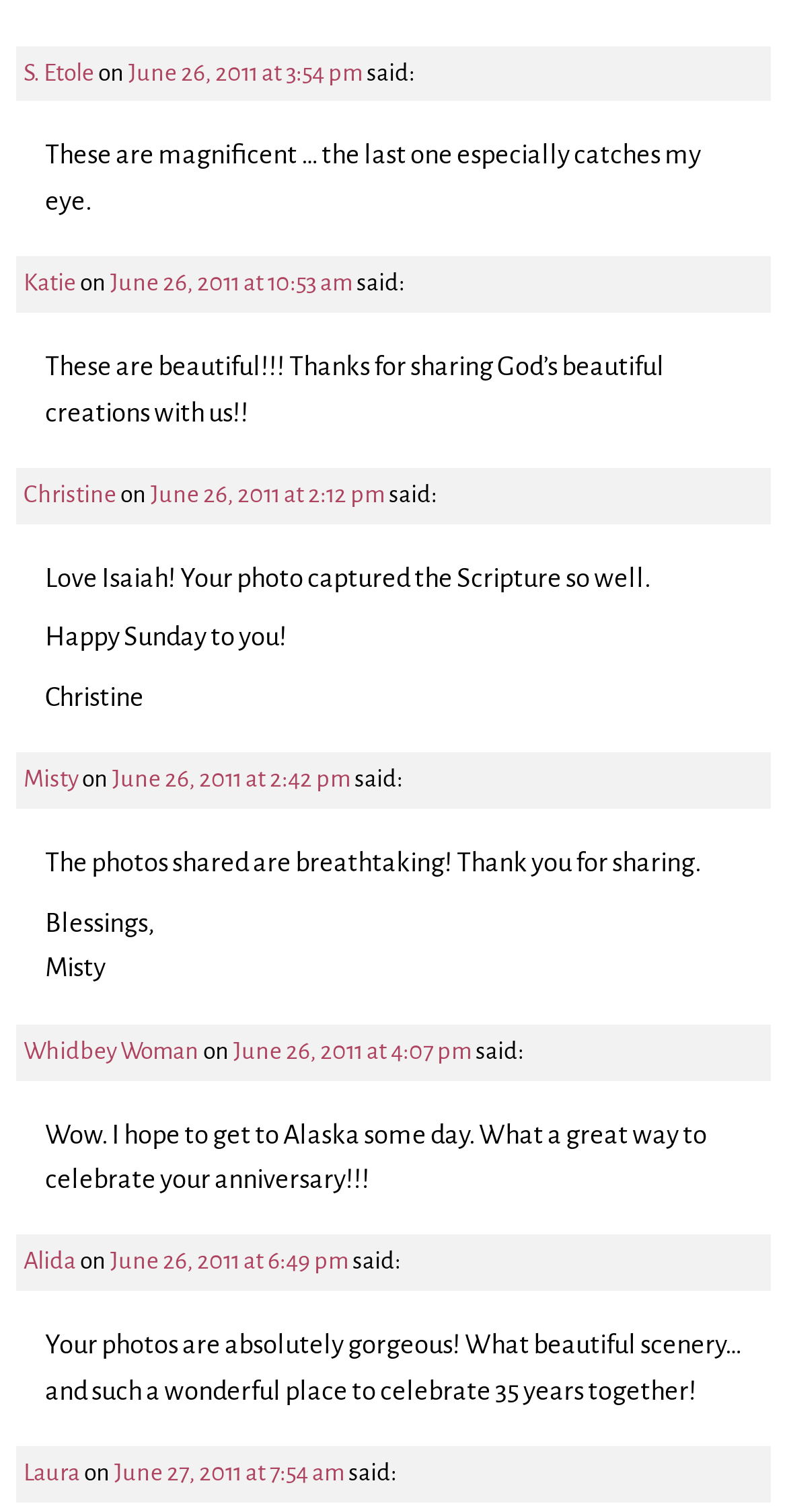Identify the bounding box coordinates of the element to click to follow this instruction: 'Read the comment from Whidbey Woman'. Ensure the coordinates are four float values between 0 and 1, provided as [left, top, right, bottom].

[0.057, 0.74, 0.898, 0.79]